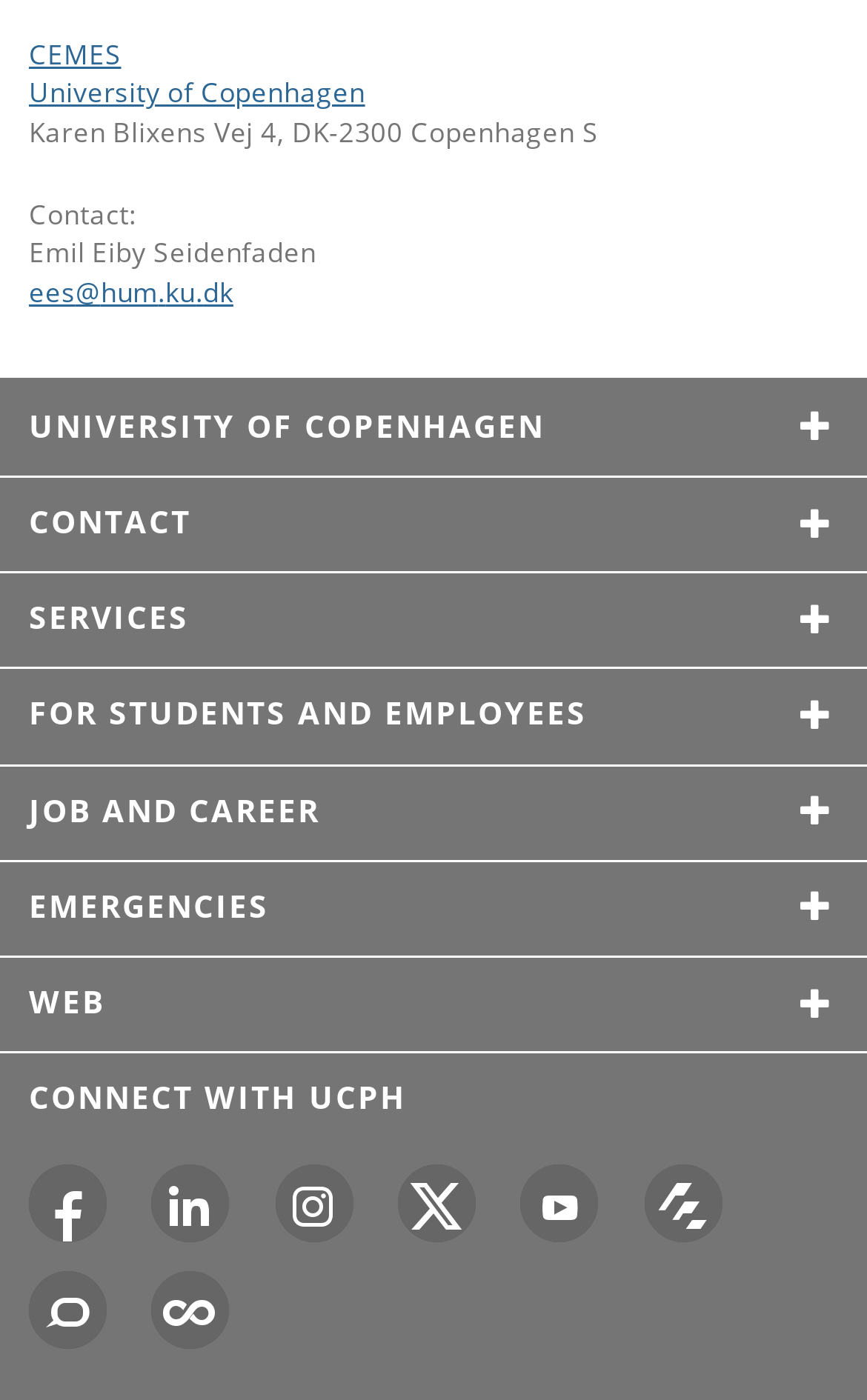Find the bounding box coordinates corresponding to the UI element with the description: "aria-label="UCPH on The Conversation"". The coordinates should be formatted as [left, top, right, bottom], with values as floats between 0 and 1.

[0.033, 0.908, 0.123, 0.964]